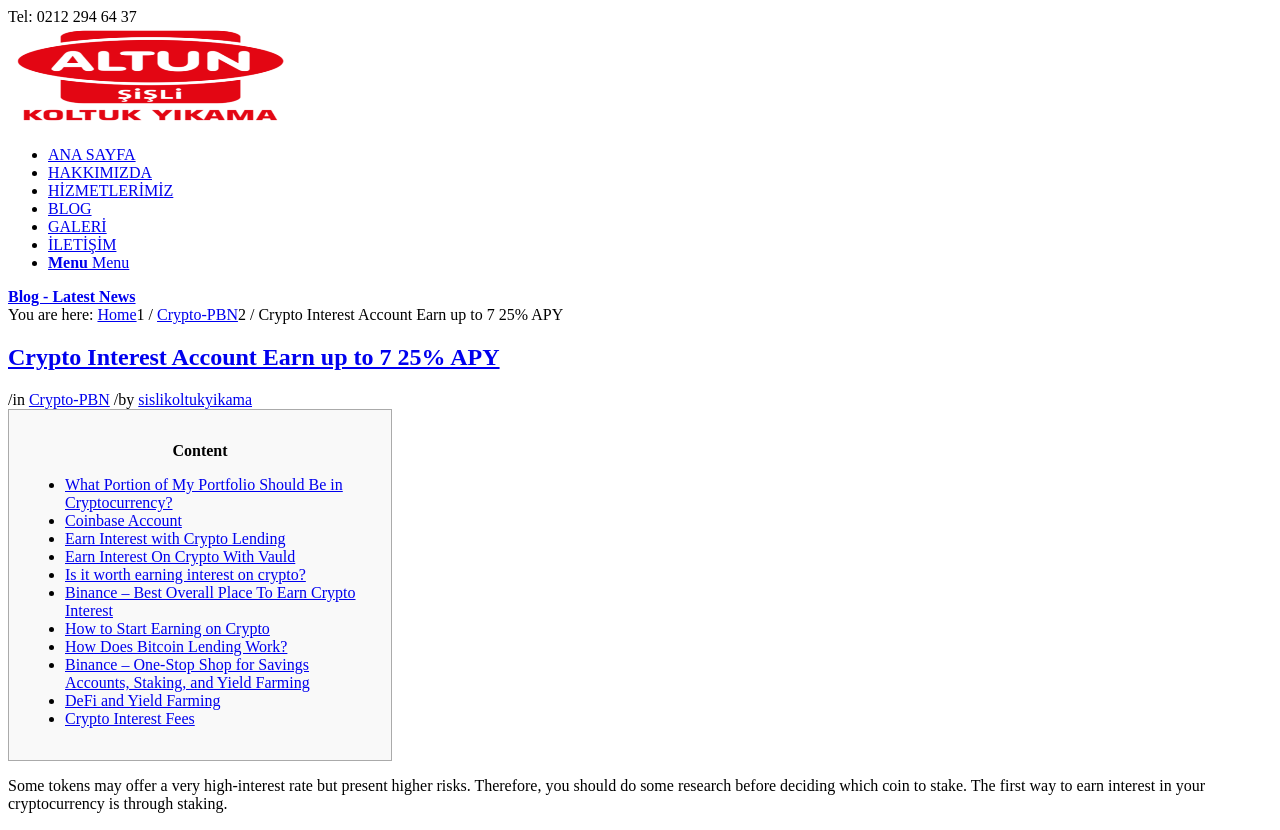Locate the bounding box of the UI element based on this description: "Blog - Latest News". Provide four float numbers between 0 and 1 as [left, top, right, bottom].

[0.006, 0.347, 0.106, 0.367]